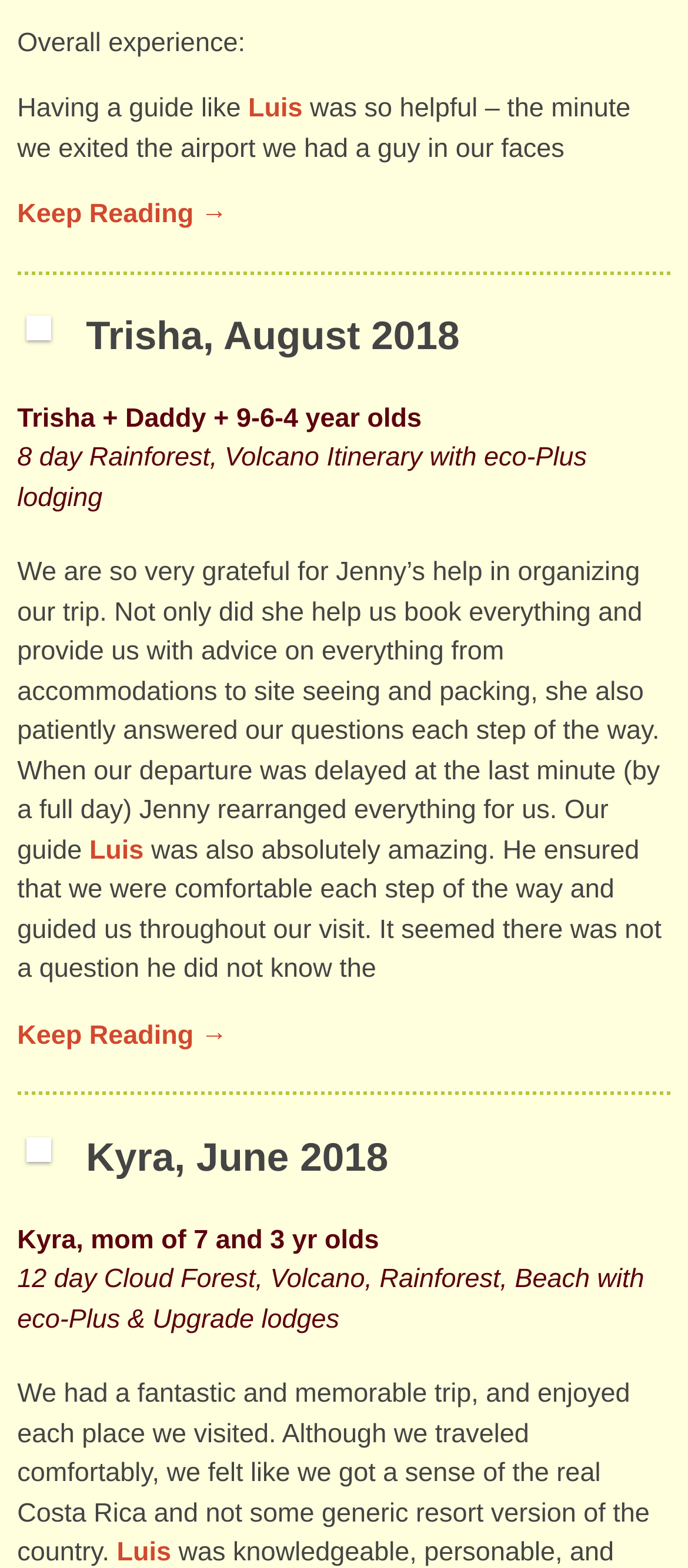How many days was Trisha's Rainforest and Volcano itinerary?
Please provide a comprehensive answer based on the information in the image.

The text '8 day Rainforest, Volcano Itinerary with eco-Plus lodging' indicates that Trisha's trip was 8 days long.